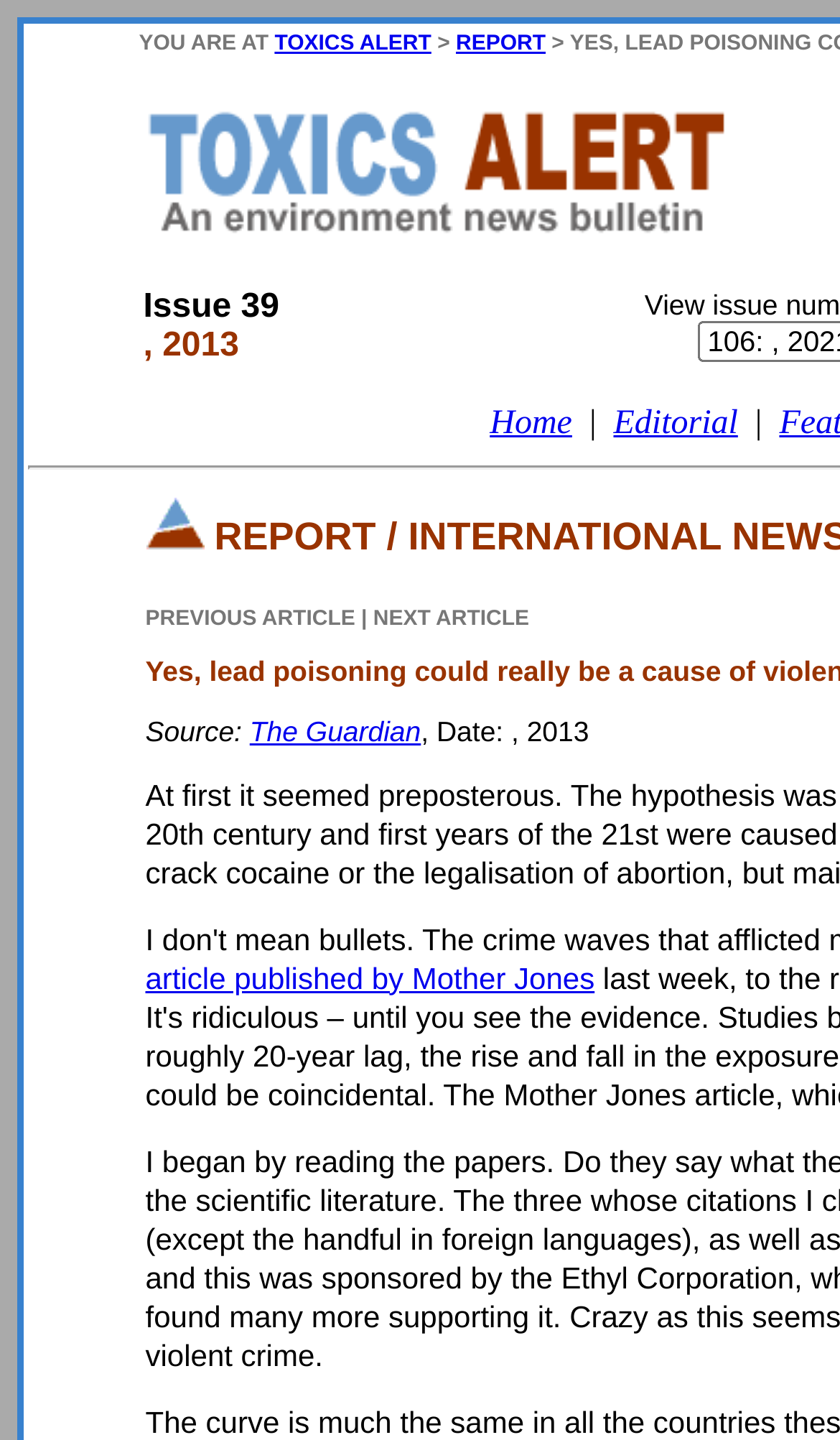Determine the bounding box coordinates of the section to be clicked to follow the instruction: "Go to the home page". The coordinates should be given as four float numbers between 0 and 1, formatted as [left, top, right, bottom].

[0.583, 0.281, 0.681, 0.307]